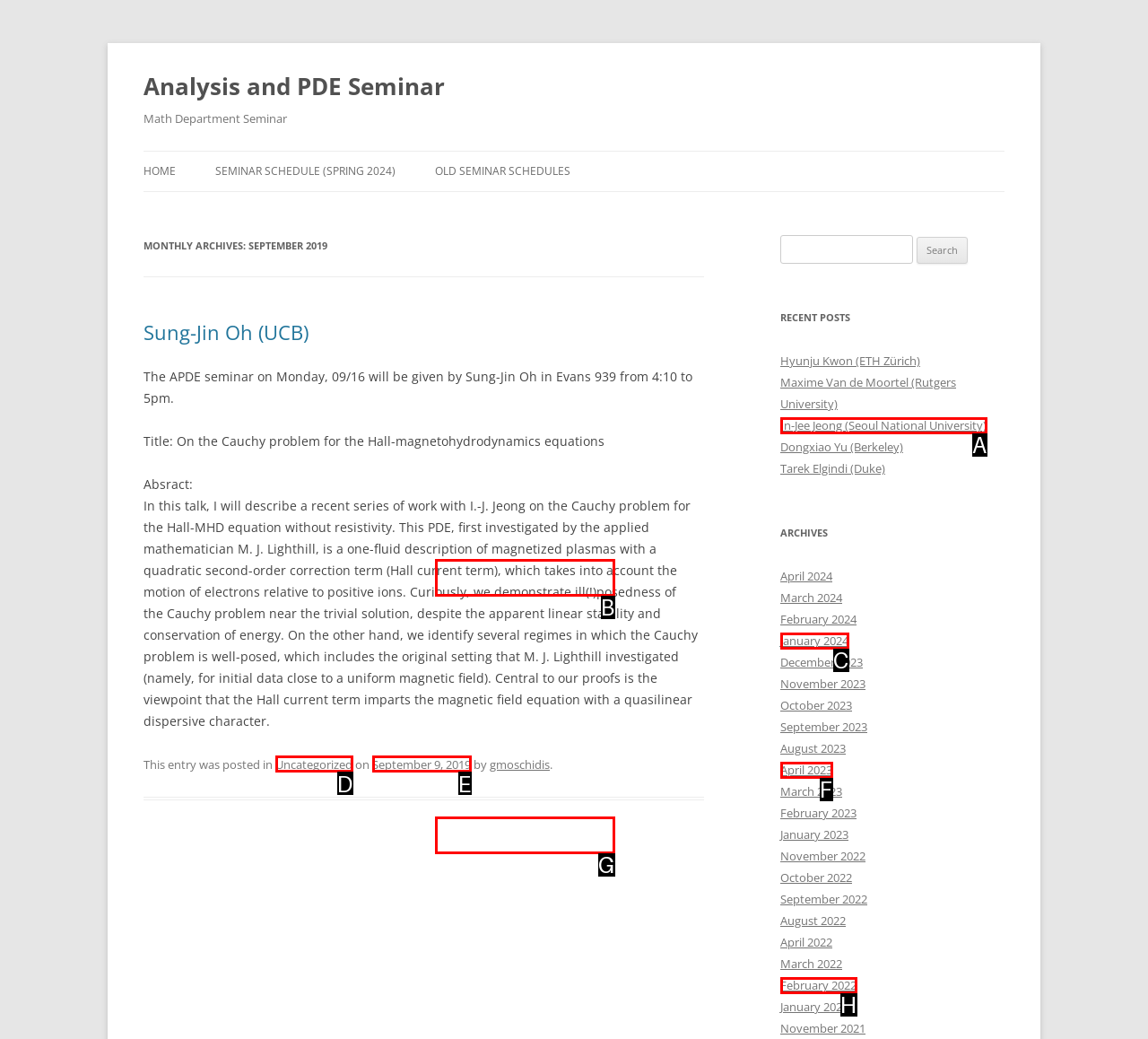Identify the letter that best matches this UI element description: In-Jee Jeong (Seoul National University)
Answer with the letter from the given options.

A